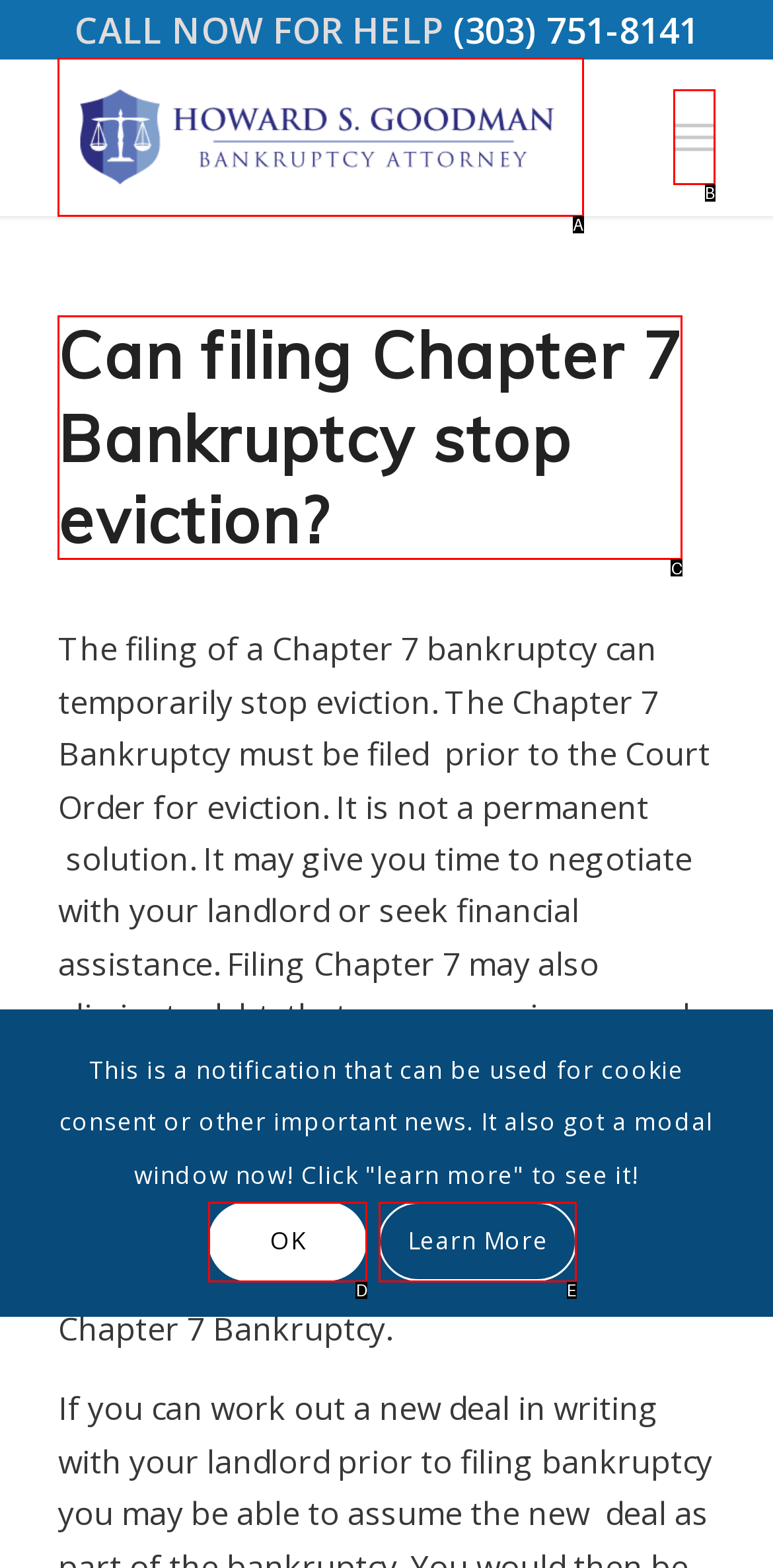Identify the HTML element that corresponds to the description: Menu Provide the letter of the matching option directly from the choices.

B